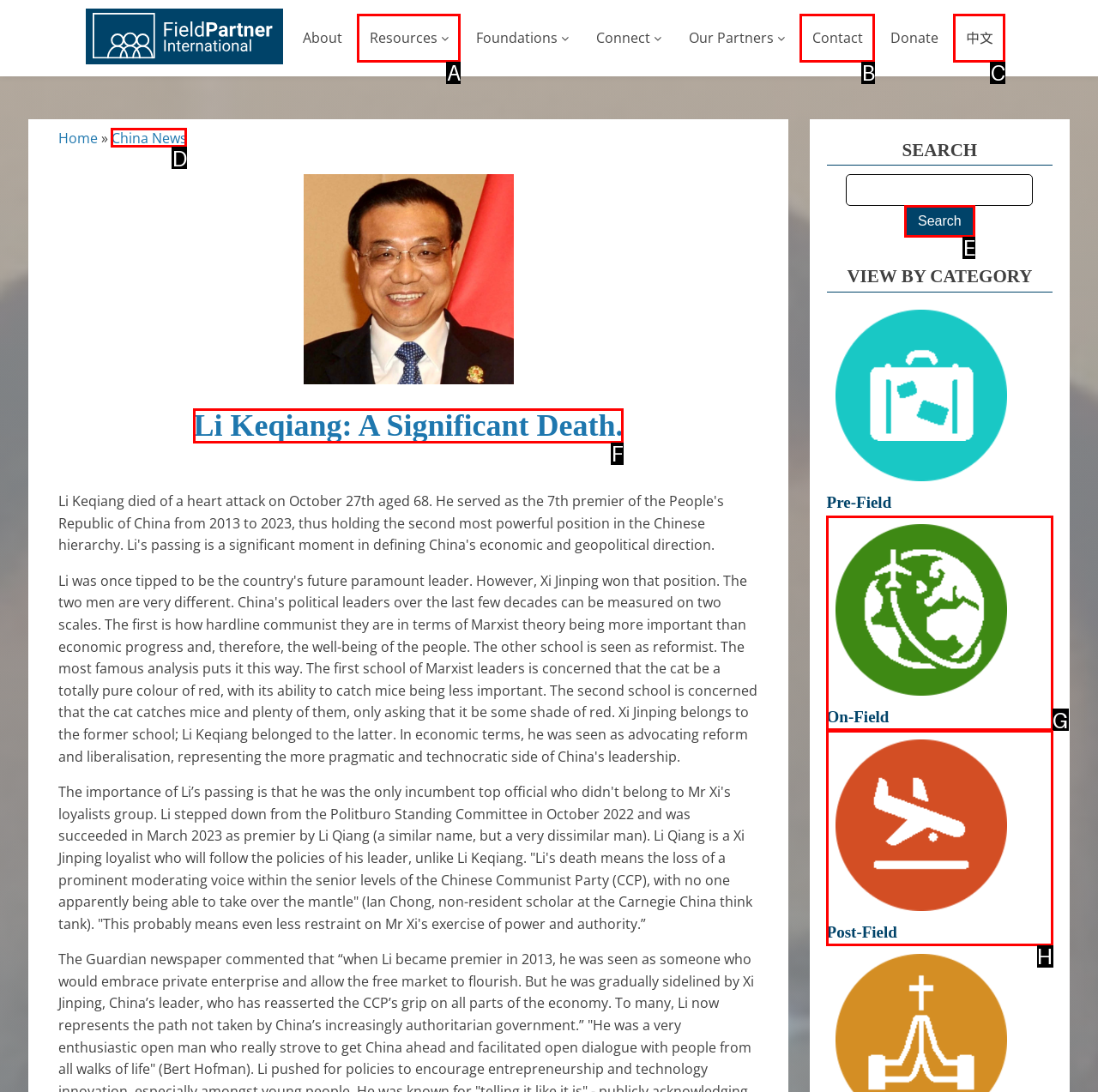Identify the HTML element that corresponds to the description: Multiple Media Players Provide the letter of the matching option directly from the choices.

None